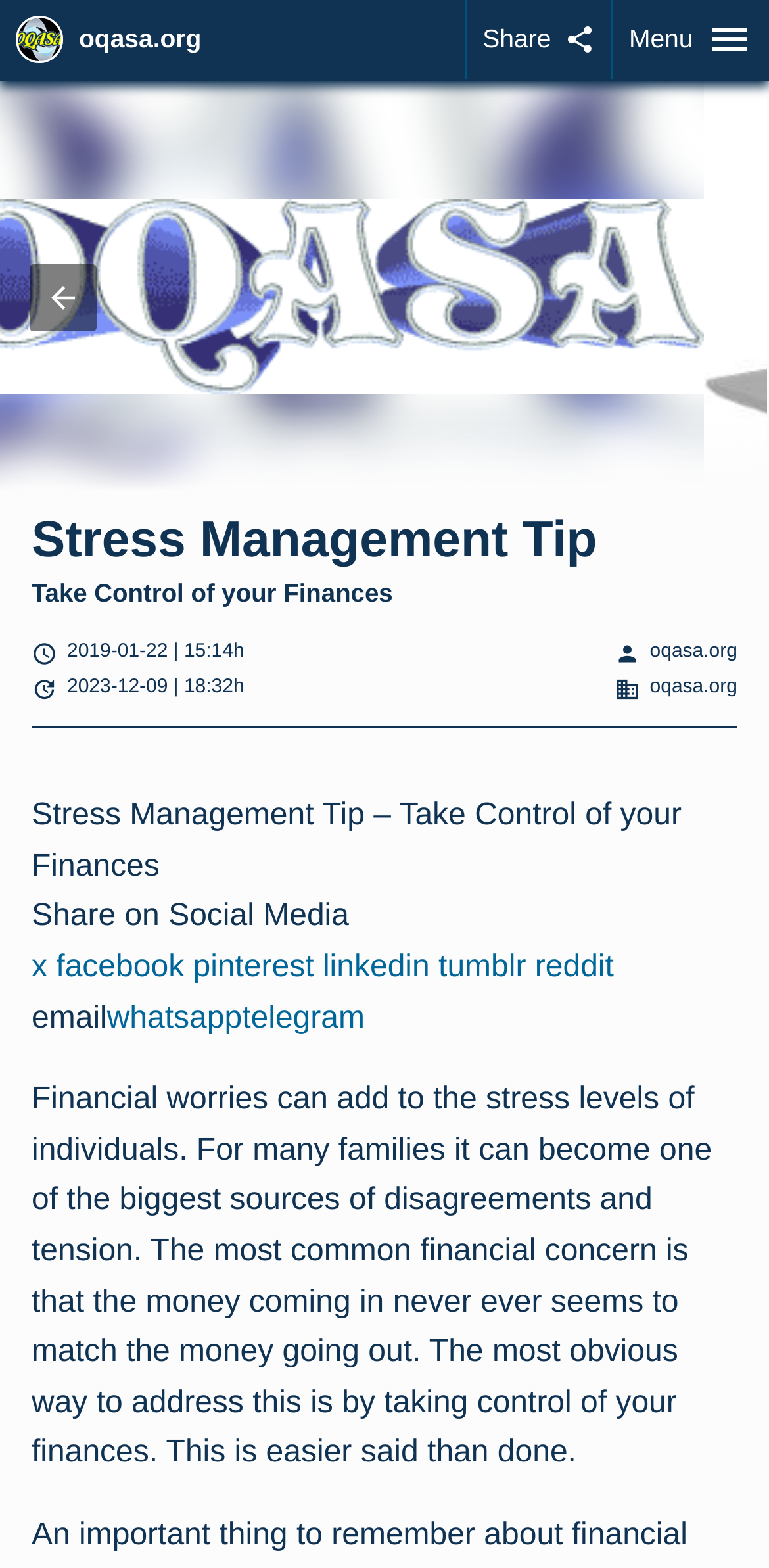Provide a thorough description of this webpage.

This webpage is about stress management, specifically focusing on taking control of one's finances. At the top left corner, there is a link to leave the AMP website and navigate to oqasa.org, accompanied by a small image. Next to it, there is another link to oqasa.org. 

Below these links, there are two buttons, "Previous item in carousel" and "Next item in carousel", positioned at the top left and top right corners, respectively. 

The main content of the webpage starts with a heading "Stress Management Tip" followed by the subtitle "Take Control of your Finances". Below this, there are several lines of text, including the date "2019-01-22 | 15:14h" and "2023-12-09 | 18:32h", which may indicate the publication and update dates of the article. 

On the right side of the page, there is a section with the text "person", "oqasa.org", and "domain", which may be related to the author or the website's information. 

The main article starts with a brief introduction to the stress caused by financial worries and how taking control of one's finances can help address this issue. The text continues to explain that managing finances is easier said than done.

At the bottom of the page, there are social media sharing links, including Facebook, Pinterest, LinkedIn, Tumblr, Reddit, WhatsApp, and Telegram, allowing users to share the article on various platforms.